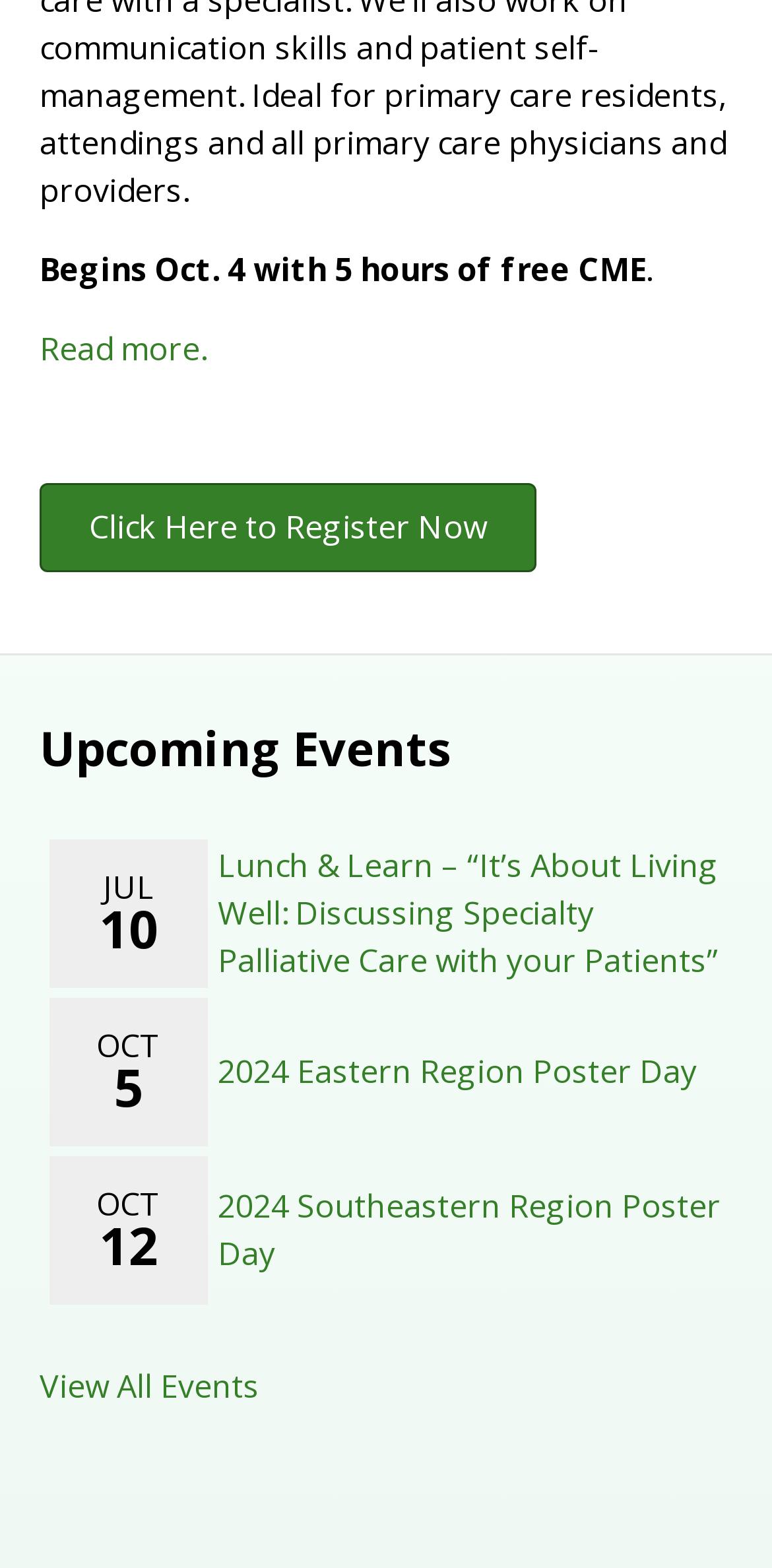Give a concise answer using only one word or phrase for this question:
What is the name of the event on OCT 5?

2024 Eastern Region Poster Day